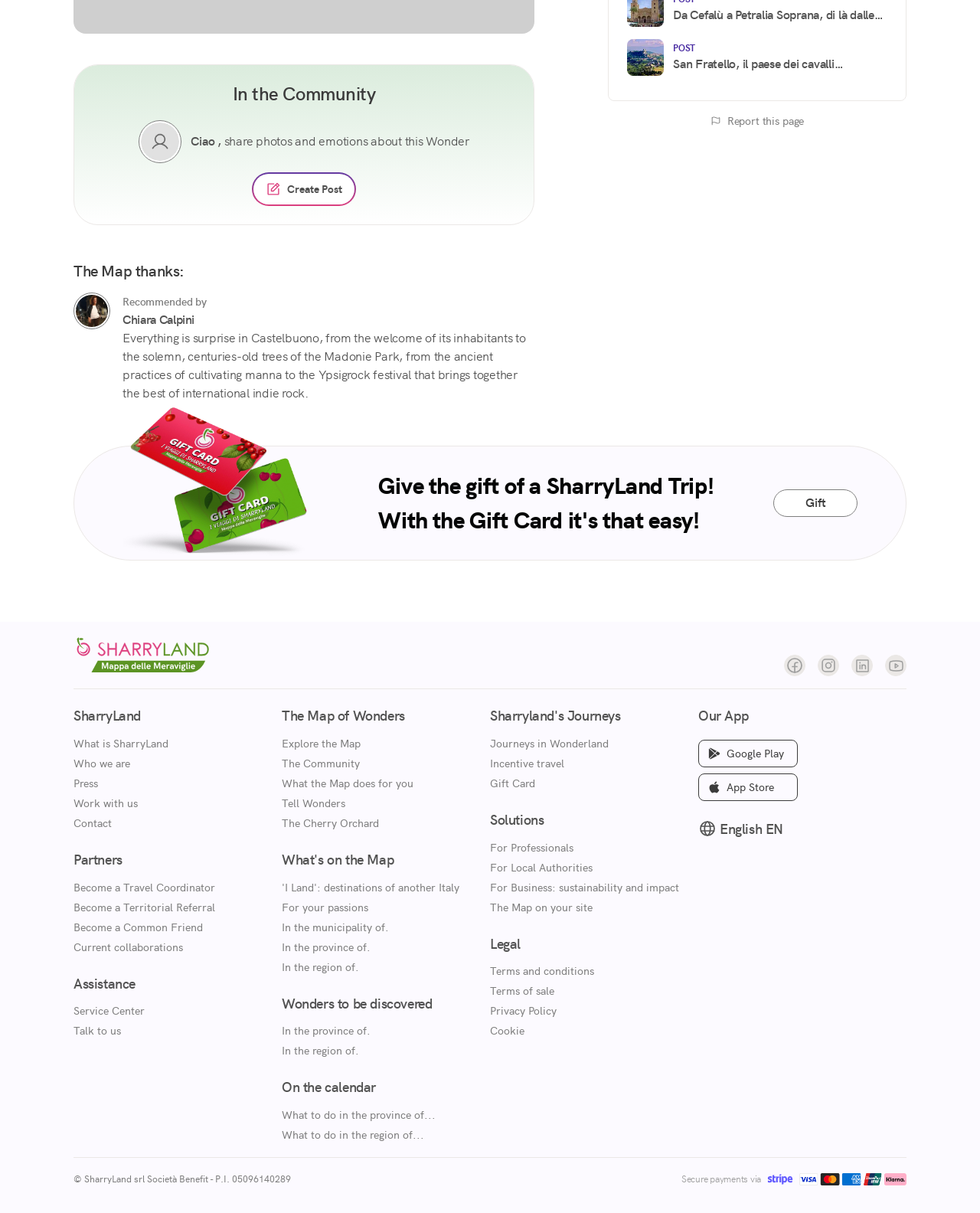Identify the bounding box coordinates of the region that should be clicked to execute the following instruction: "Change language to English".

[0.712, 0.676, 0.799, 0.691]